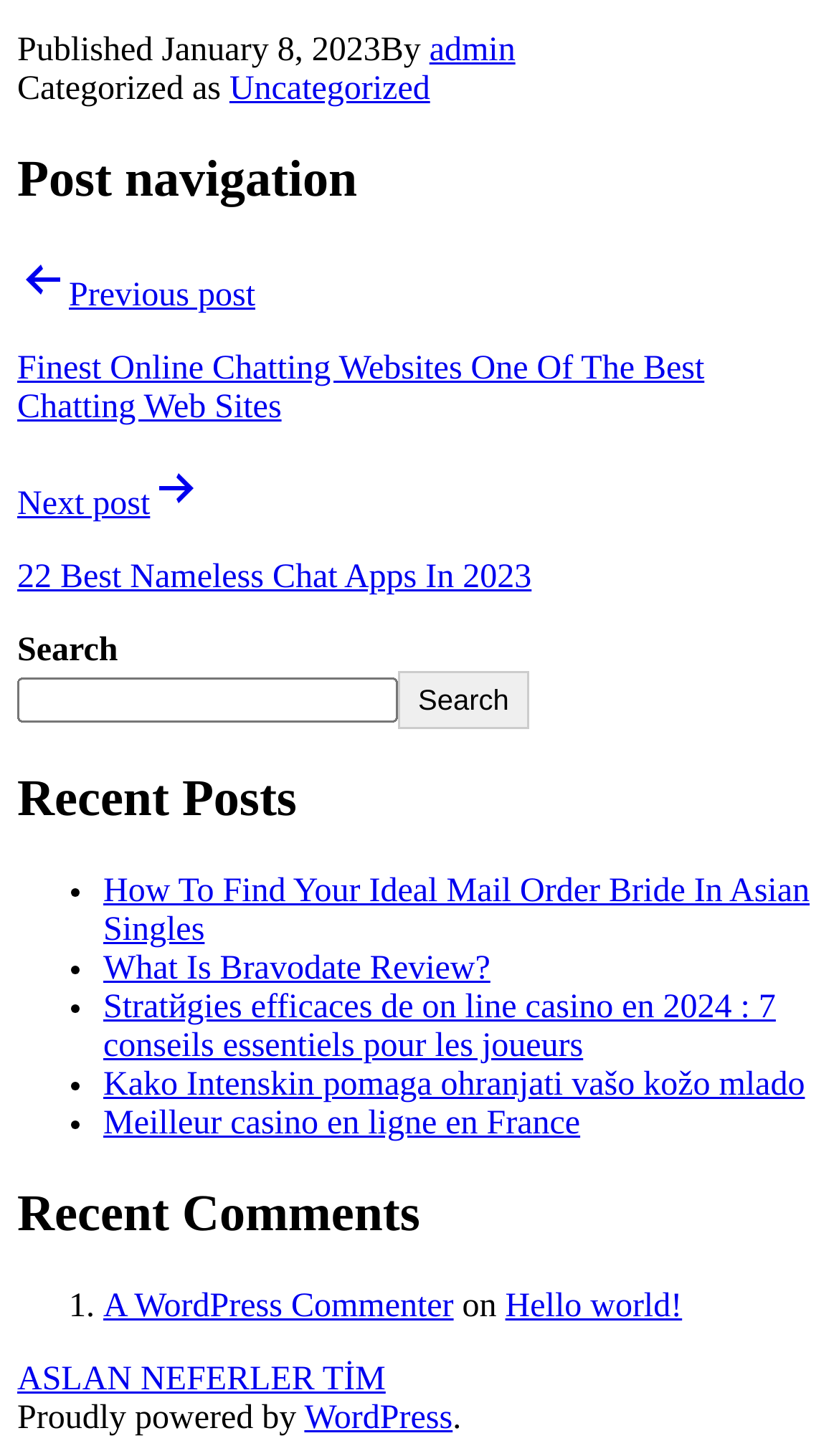What is the title of the previous post?
Refer to the image and respond with a one-word or short-phrase answer.

Finest Online Chatting Websites One Of The Best Chatting Web Sites